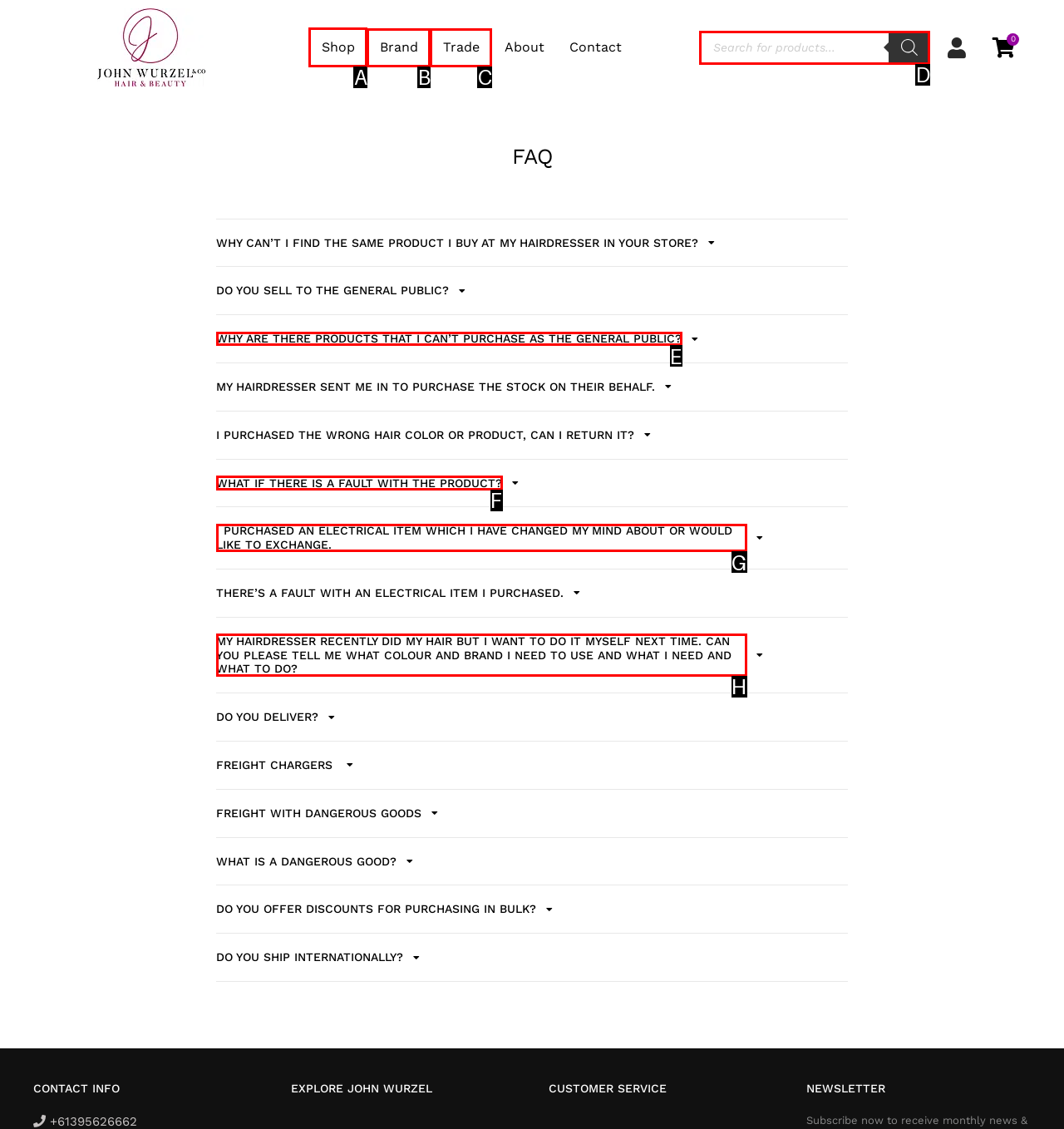Identify the letter of the correct UI element to fulfill the task: Go to the shop from the given options in the screenshot.

A